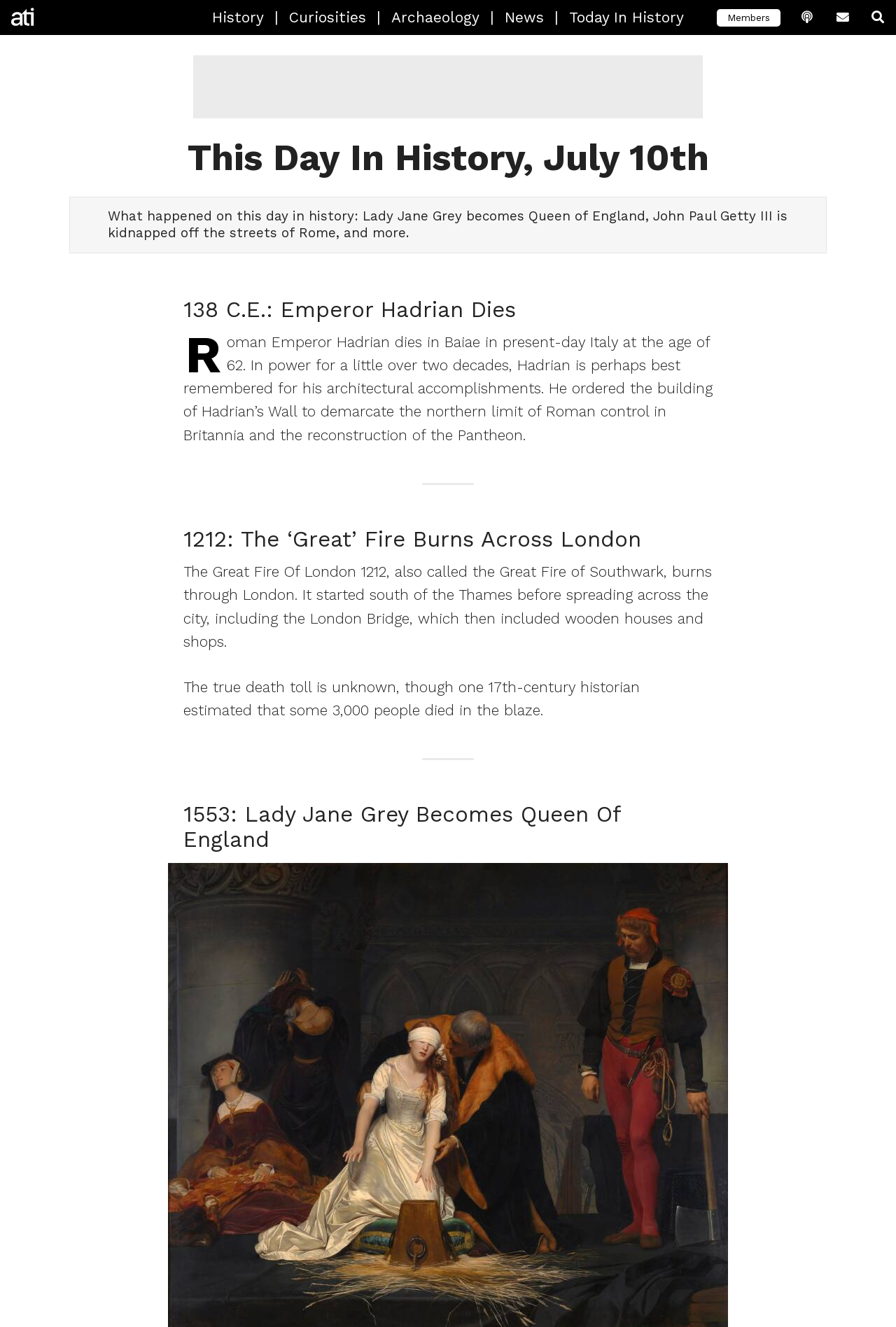Please determine the bounding box coordinates of the element's region to click in order to carry out the following instruction: "visit All That's Interesting website". The coordinates should be four float numbers between 0 and 1, i.e., [left, top, right, bottom].

[0.0, 0.0, 0.156, 0.026]